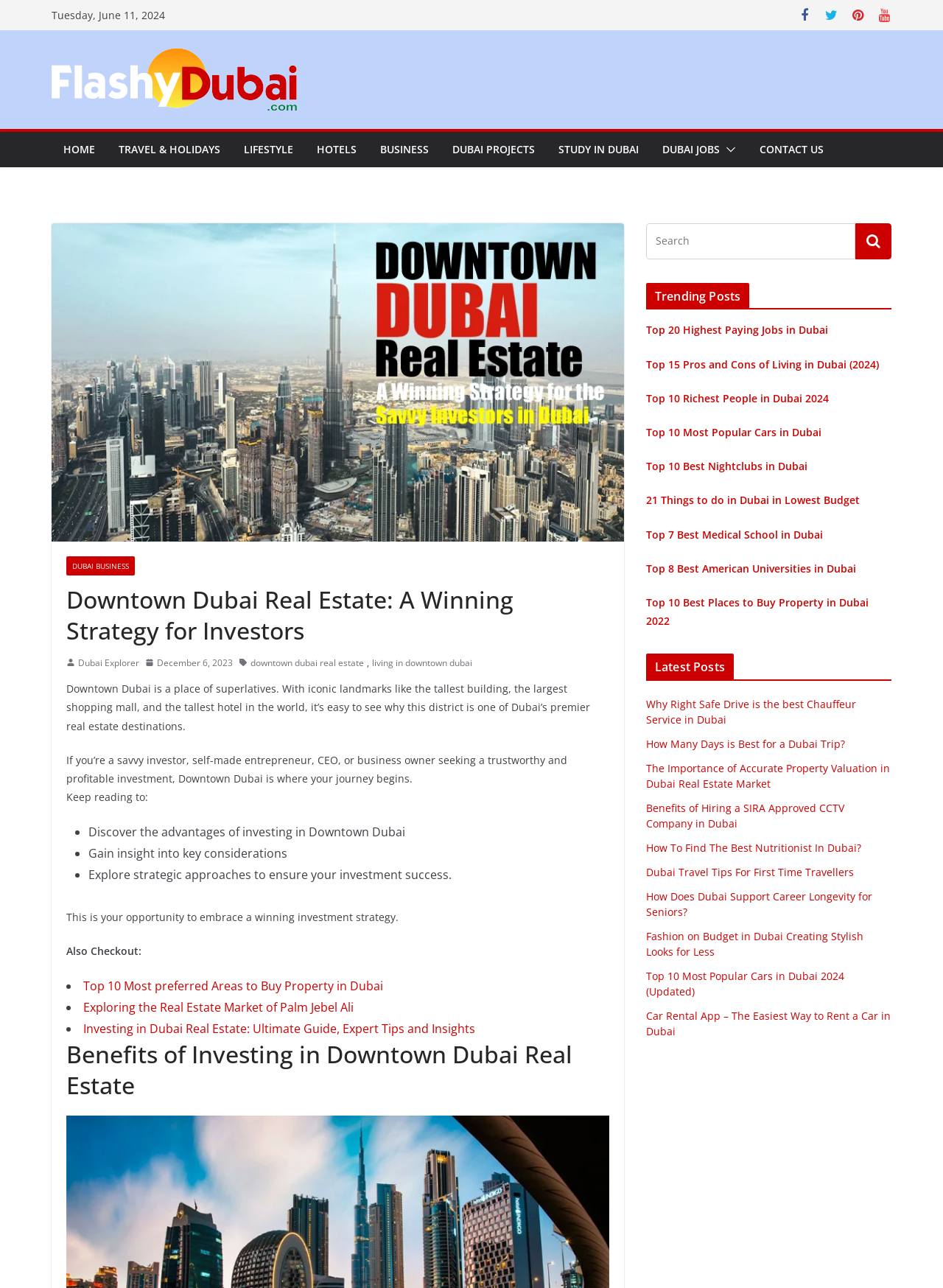Please identify the primary heading of the webpage and give its text content.

Downtown Dubai Real Estate: A Winning Strategy for Investors